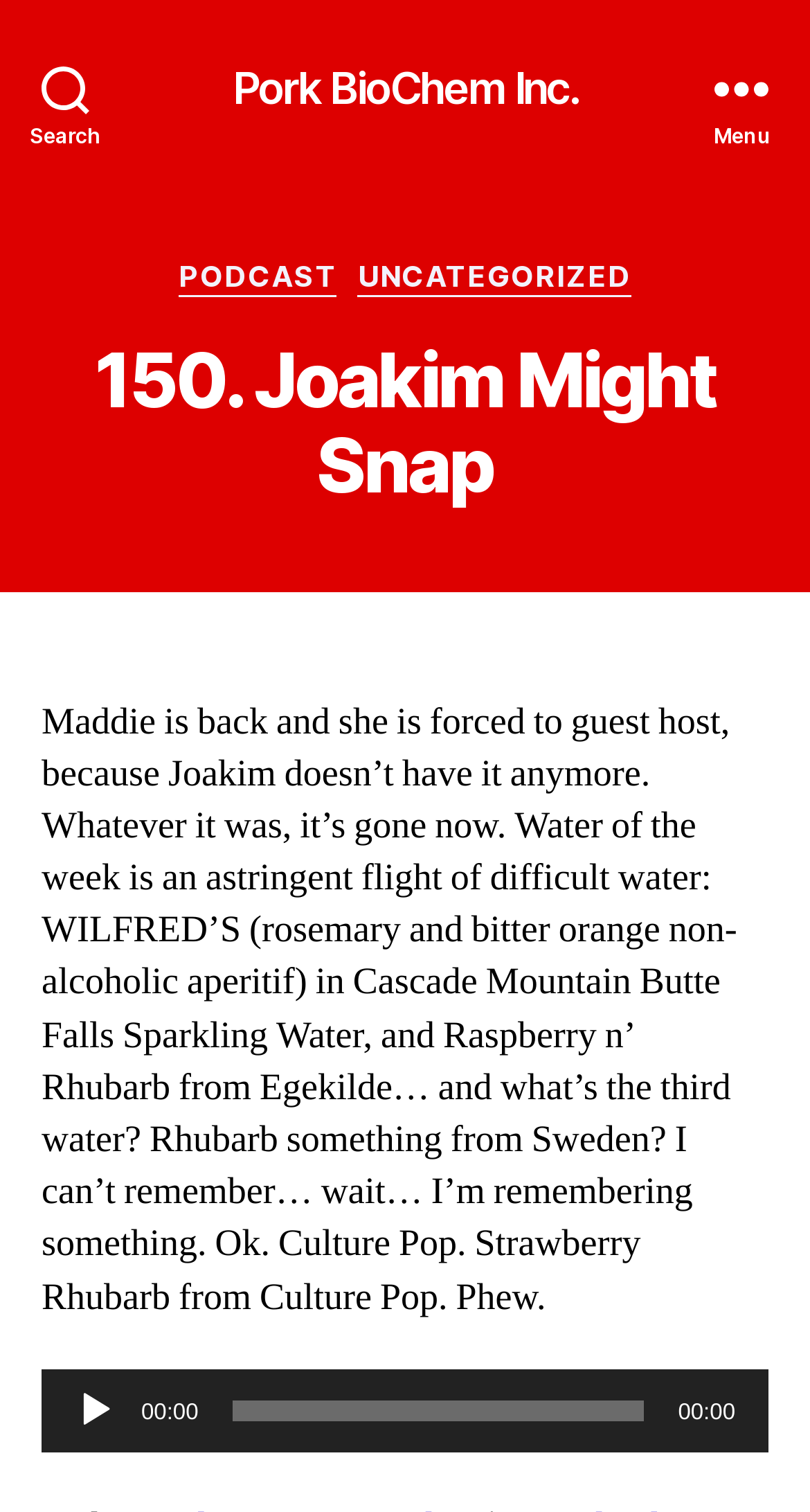Use a single word or phrase to respond to the question:
What is the topic of the article?

Joakim Might Snap